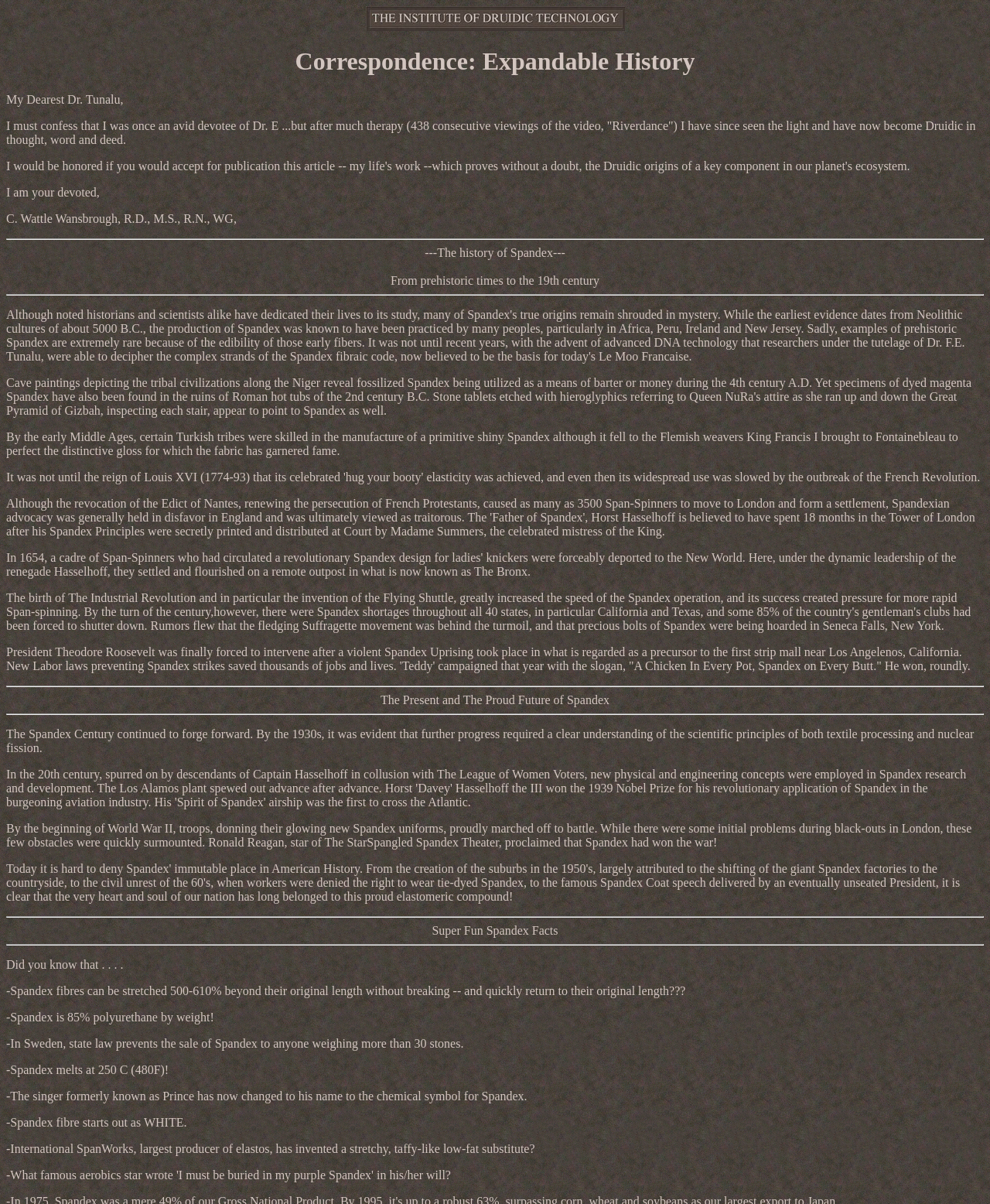Identify and provide the main heading of the webpage.

Correspondence: Expandable History